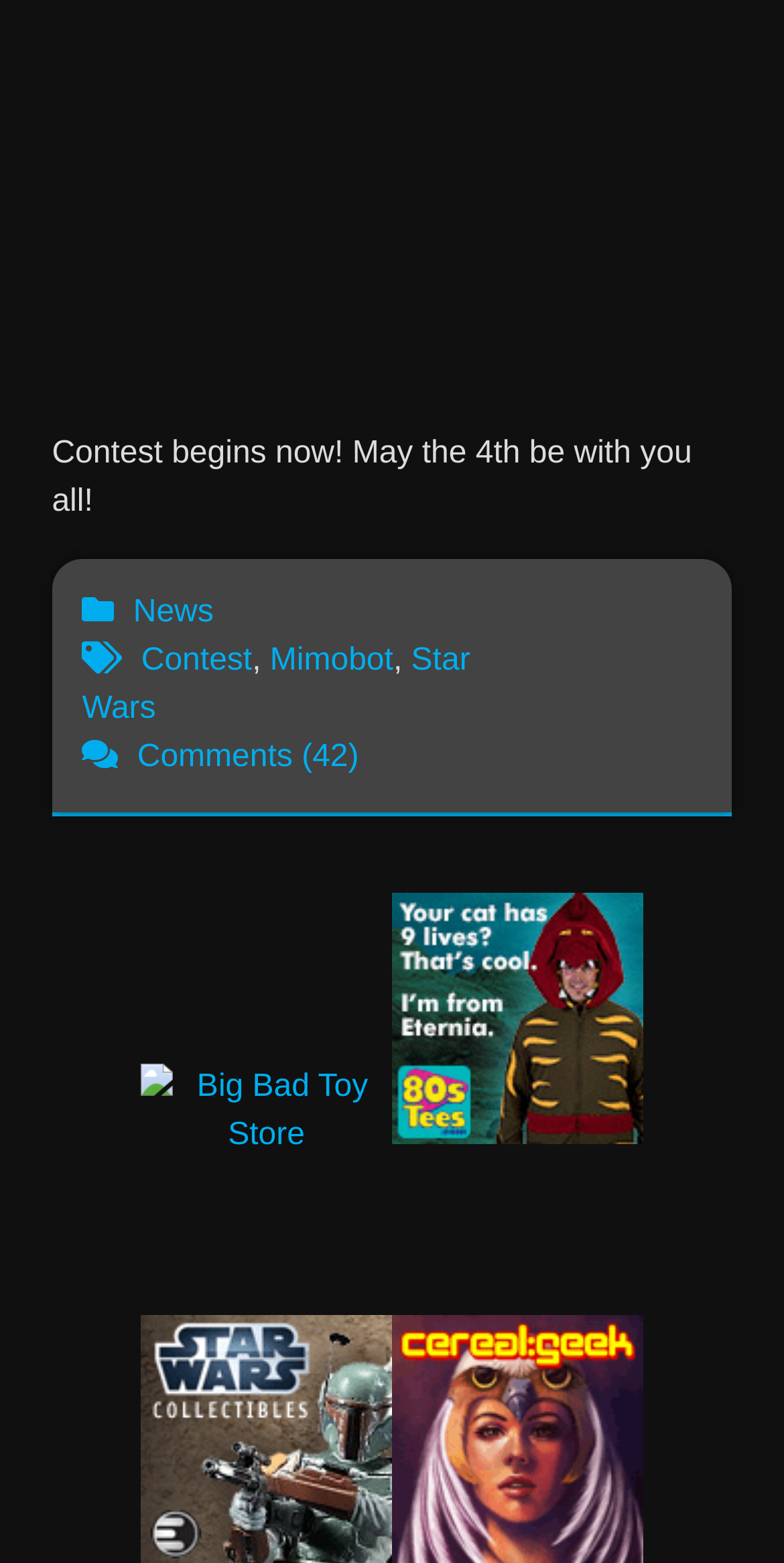Please identify the coordinates of the bounding box that should be clicked to fulfill this instruction: "View comments".

[0.175, 0.473, 0.458, 0.495]